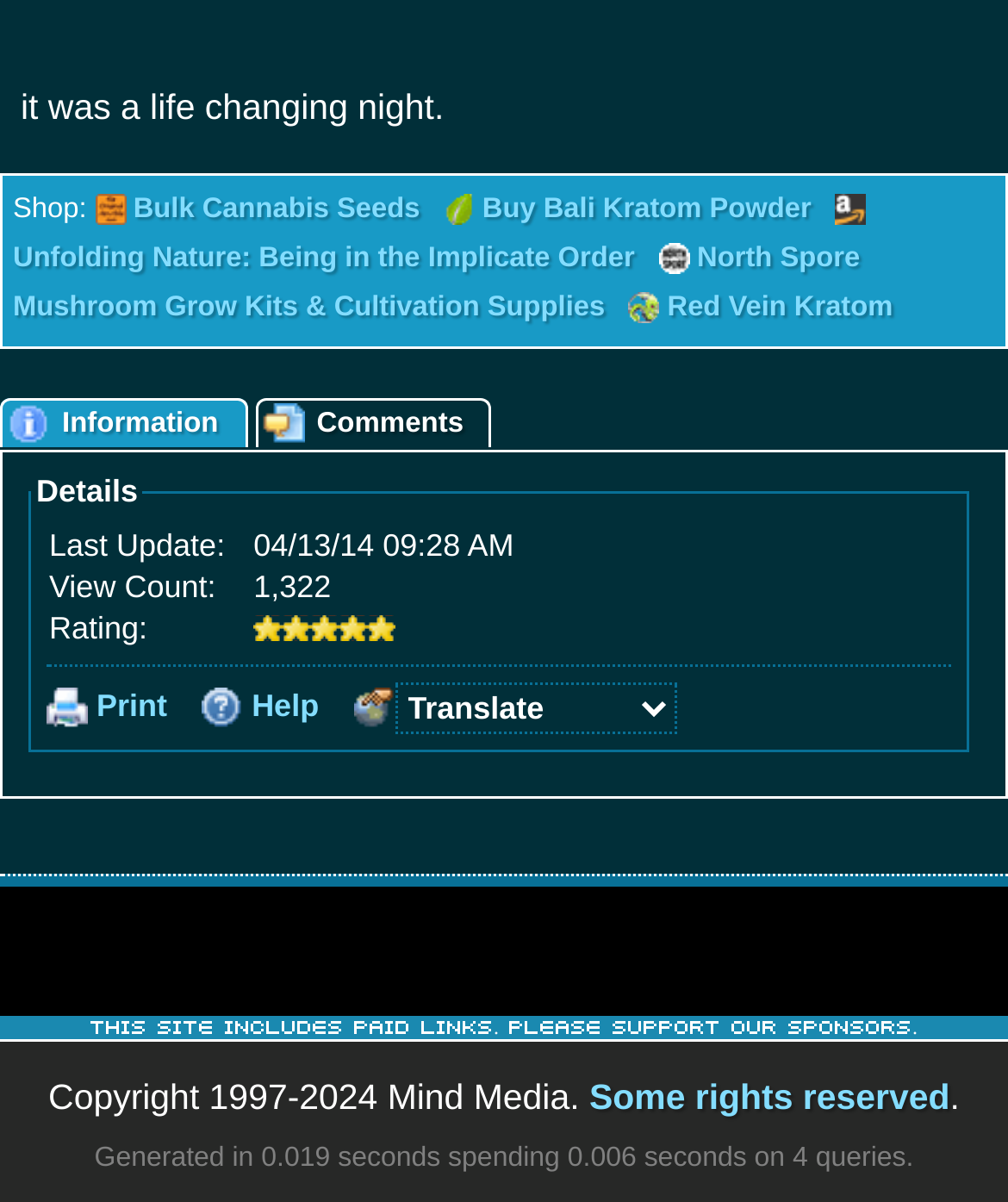Determine the bounding box for the described HTML element: "Comments". Ensure the coordinates are four float numbers between 0 and 1 in the format [left, top, right, bottom].

[0.253, 0.33, 0.488, 0.371]